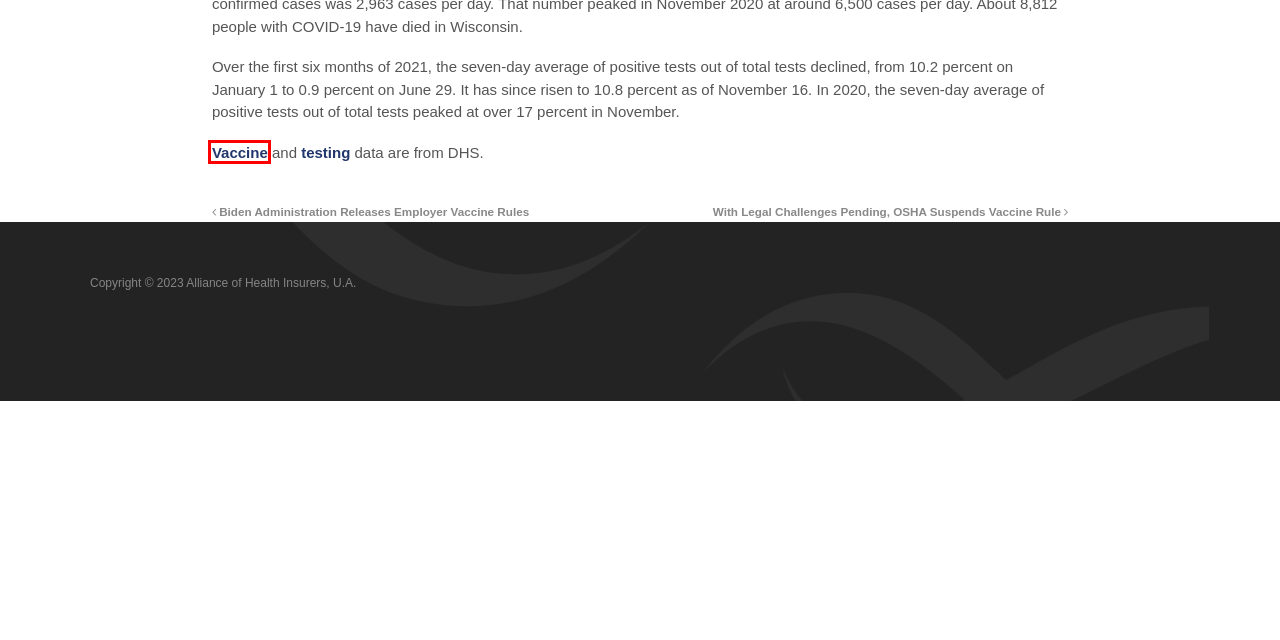You are looking at a webpage screenshot with a red bounding box around an element. Pick the description that best matches the new webpage after interacting with the element in the red bounding box. The possible descriptions are:
A. Members | Alliance of Health Insurers
B. COVID-19 (Coronavirus Disease) | Wisconsin Department of Health Services
C. COVID-19: Wisconsin Data | Wisconsin Department of Health Services
D. Biden Administration Releases Employer Vaccine Rules | Alliance of Health Insurers
E. Current Issues | Alliance of Health Insurers
F. Alliance of Health Insurers
G. With Legal Challenges Pending, OSHA Suspends Vaccine Rule | Alliance of Health Insurers
H. Contact Us | Alliance of Health Insurers

B